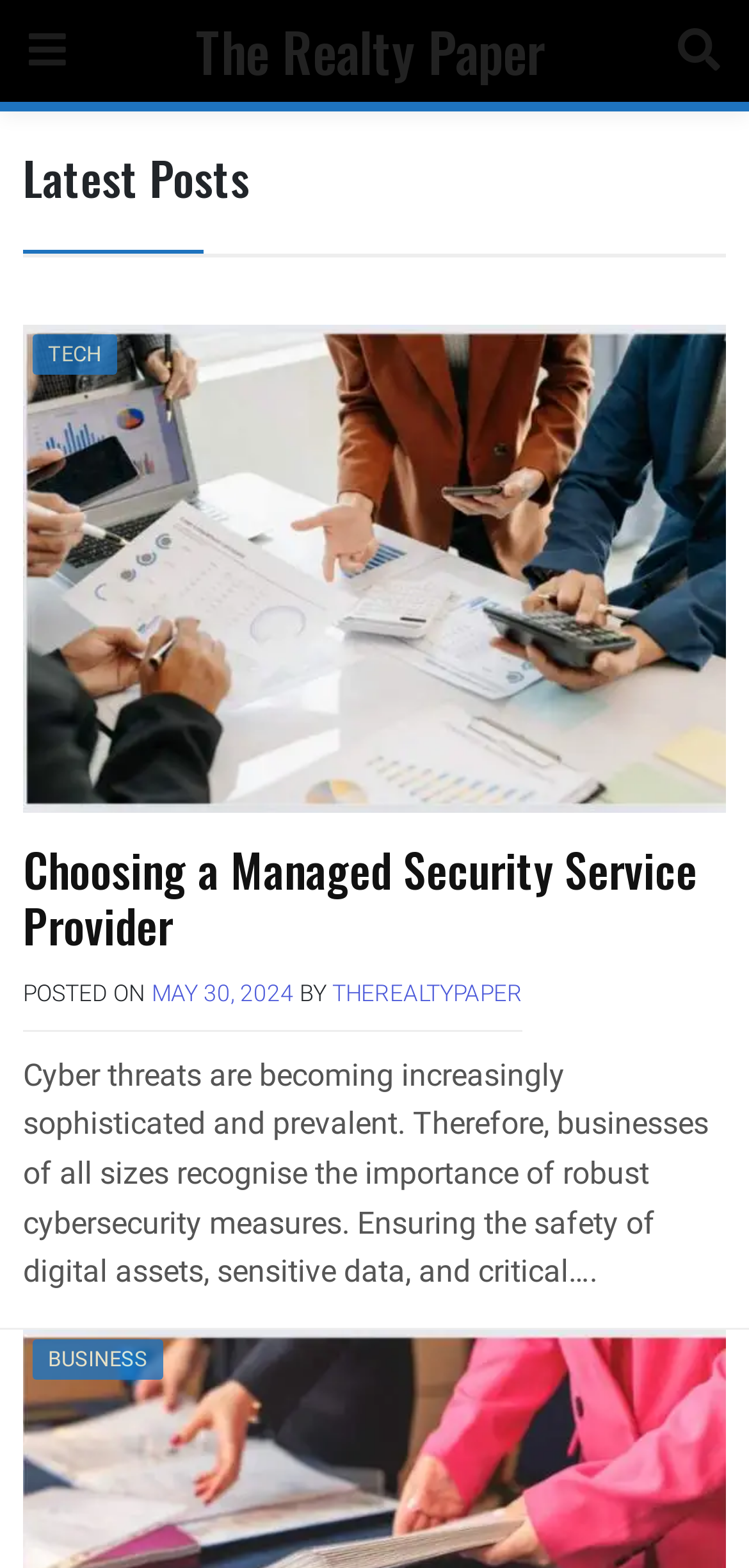Determine the bounding box coordinates of the element that should be clicked to execute the following command: "Click on the latest posts header".

[0.031, 0.096, 0.969, 0.164]